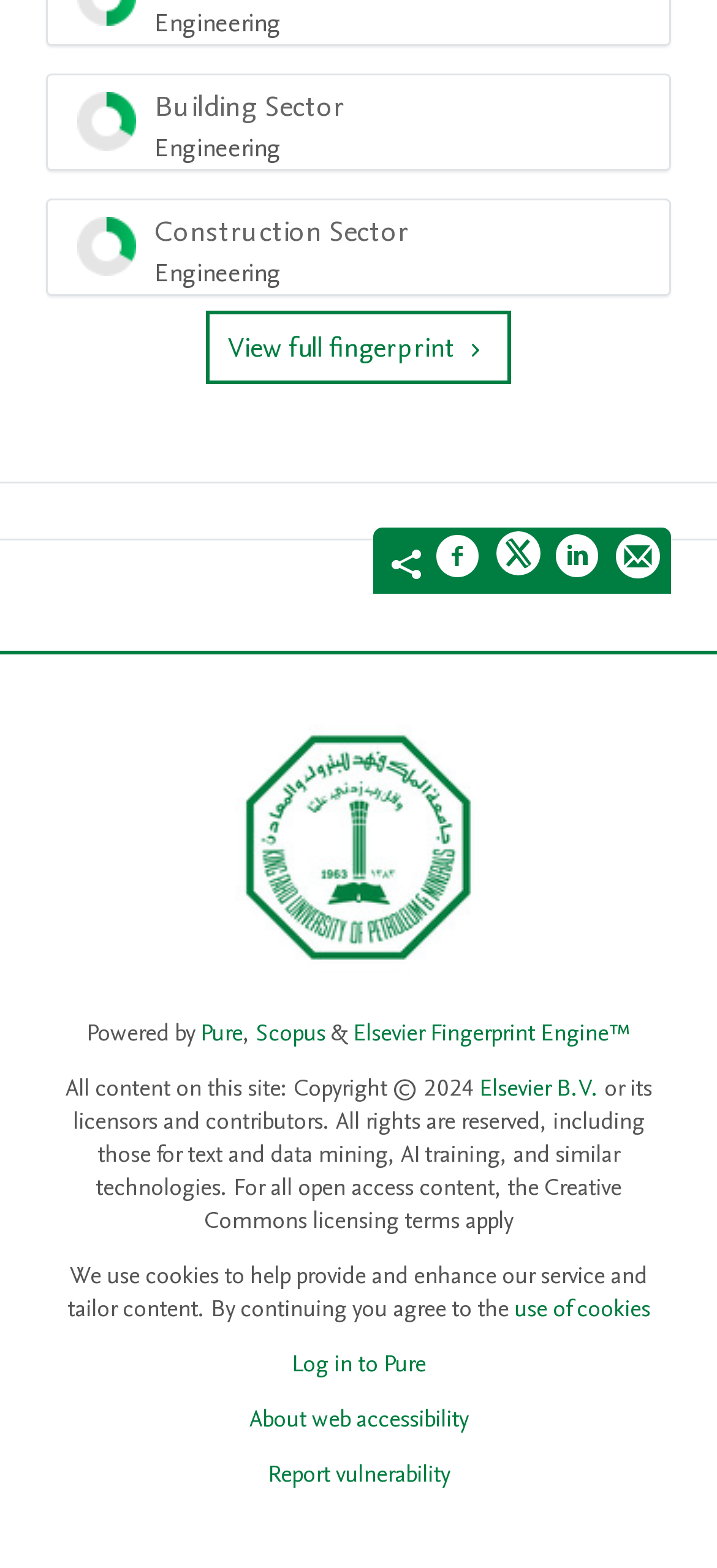Please find the bounding box coordinates of the clickable region needed to complete the following instruction: "Share on Facebook". The bounding box coordinates must consist of four float numbers between 0 and 1, i.e., [left, top, right, bottom].

[0.608, 0.34, 0.672, 0.376]